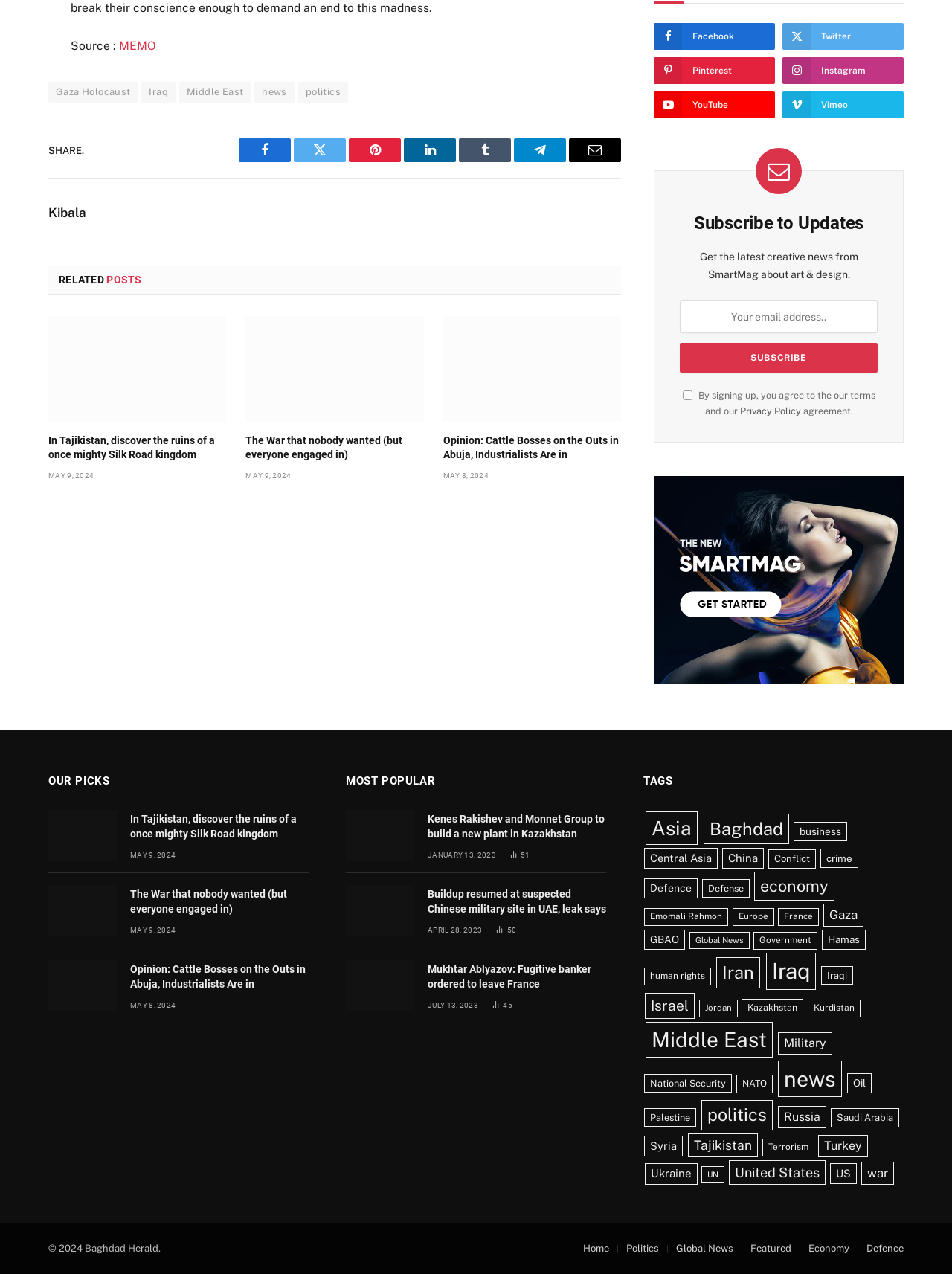Show the bounding box coordinates of the region that should be clicked to follow the instruction: "Subscribe to Updates."

[0.729, 0.166, 0.907, 0.184]